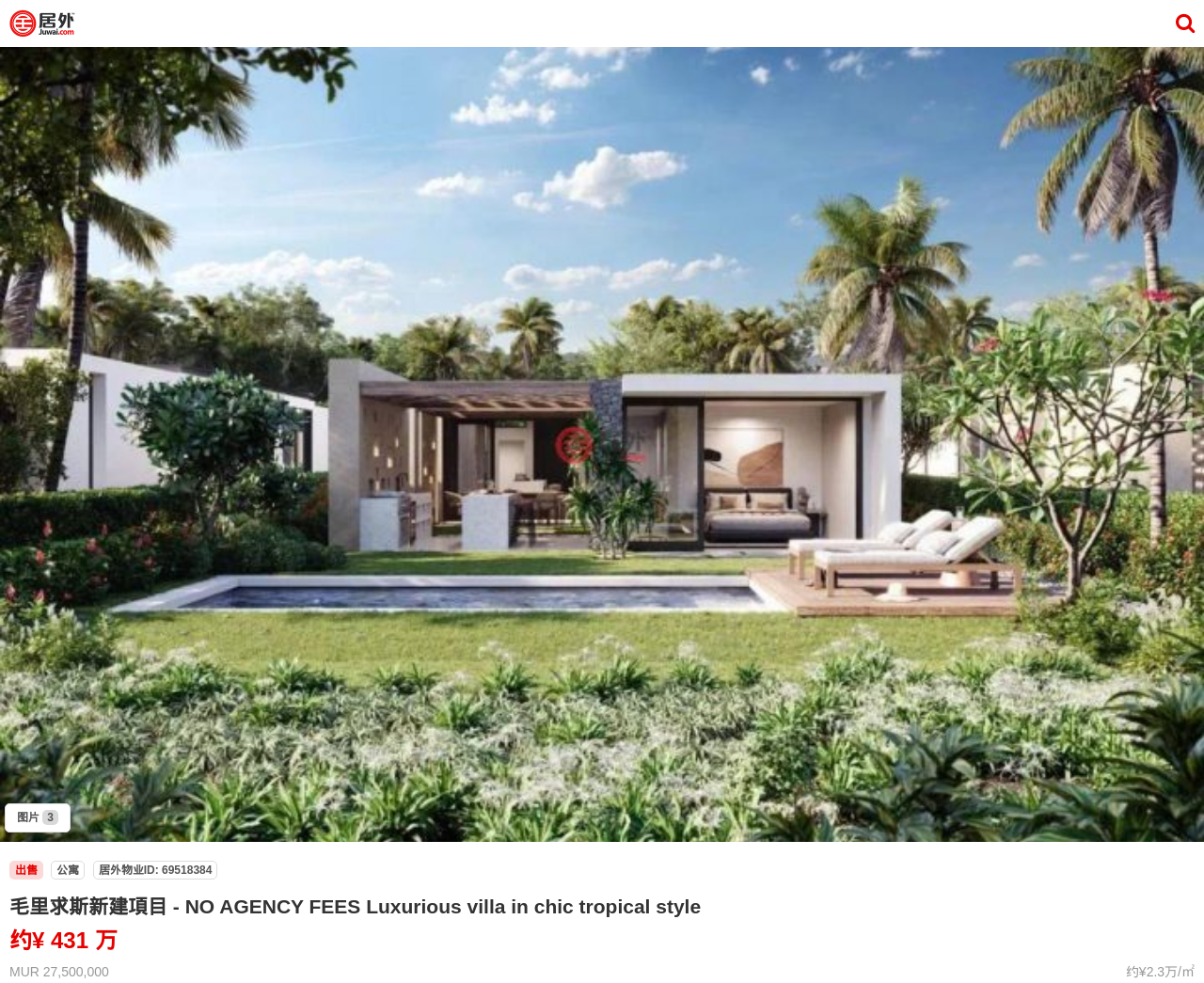Respond with a single word or phrase:
What type of property is for sale?

公寓